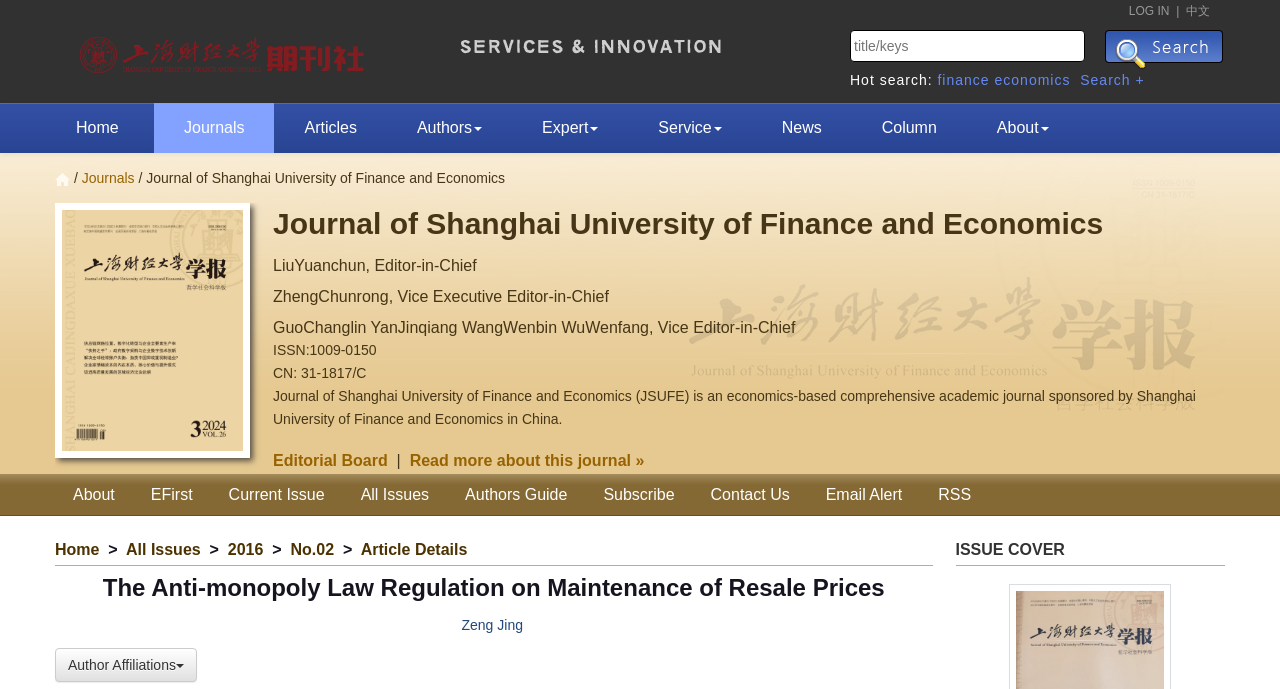What is the name of the journal?
Give a detailed explanation using the information visible in the image.

I found the answer by looking at the text 'Journal of Shanghai University of Finance and Economics' which is located below the image on the top left of the webpage.